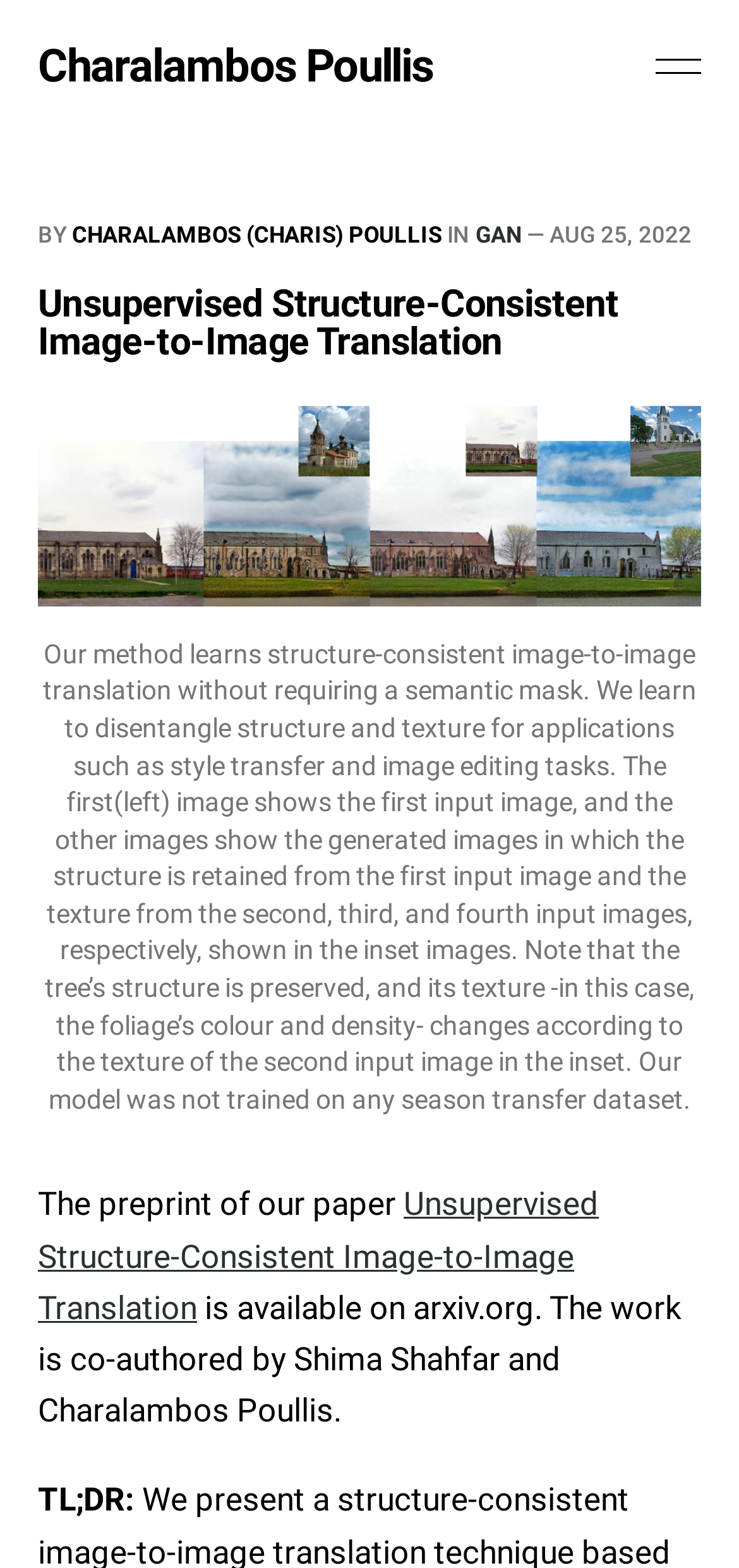What is the date of the paper?
Ensure your answer is thorough and detailed.

I found the answer by looking at the time element on the webpage, which contains the text 'AUG 25, 2022'. This text is likely to be the date of the paper.